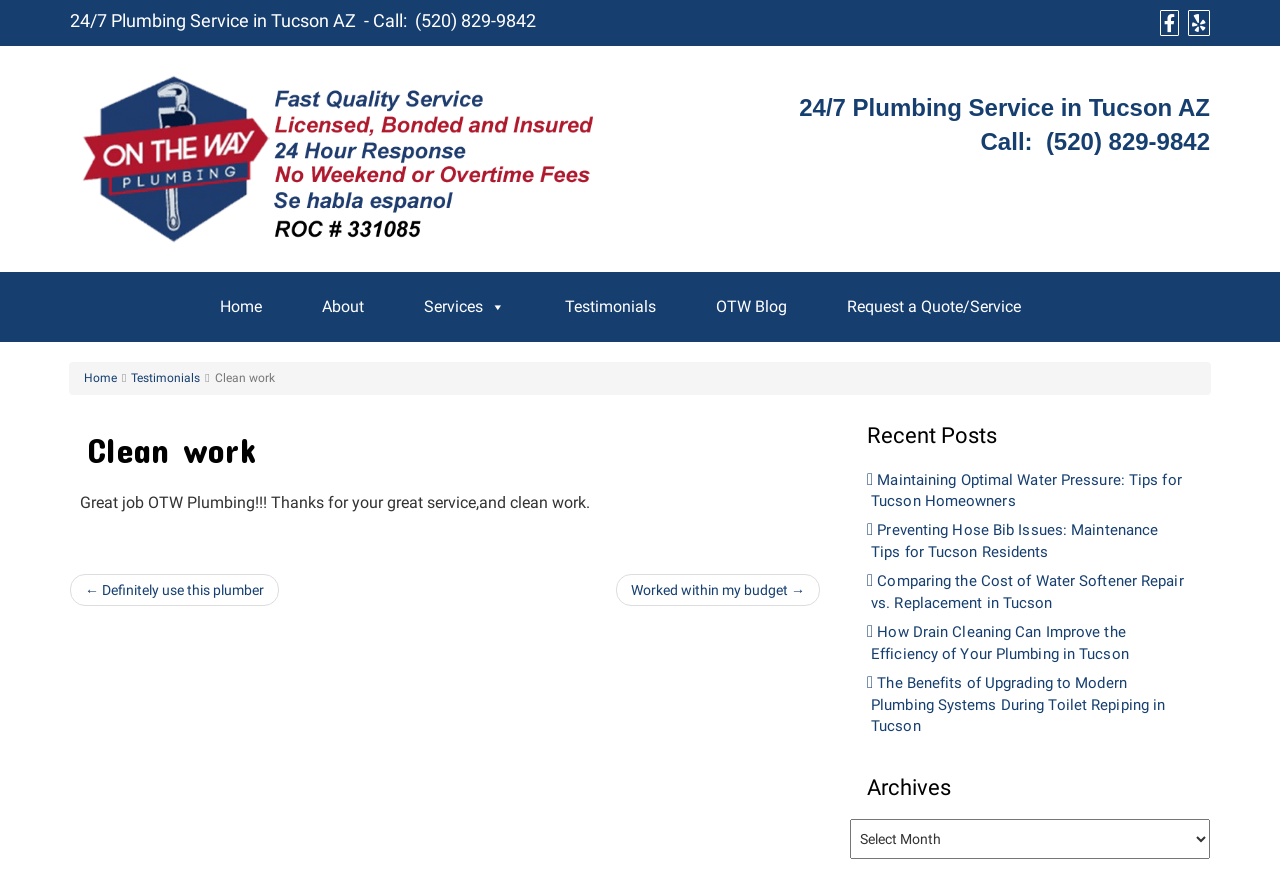Describe all the key features and sections of the webpage thoroughly.

This webpage appears to be a plumbing service website, specifically for On The Way Plumbing in Tucson, Arizona. At the top, there is a heading that reads "24/7 Plumbing Service in Tucson AZ" along with a phone number. Below this, there are three social media links and a link to the company's name, accompanied by an image of the company's logo.

The main navigation menu is located below, with links to "Home", "About", "Services", "Testimonials", "OTW Blog", and "Request a Quote/Service". There is also a secondary navigation menu at the bottom, with links to "Home" and "Testimonials", as well as a static text that reads "Clean work".

The main content of the page is divided into two sections. The first section has a heading that reads "Clean work" and contains a testimonial that praises the company's service and cleanliness. Below this, there are two links to more testimonials.

The second section has a heading that reads "Recent Posts" and lists five blog post links, each with a brief description and an icon. The posts appear to be related to plumbing tips and advice for homeowners in Tucson.

Finally, there is a heading that reads "Archives" at the bottom, accompanied by a combobox that allows users to select from a list of archived posts.